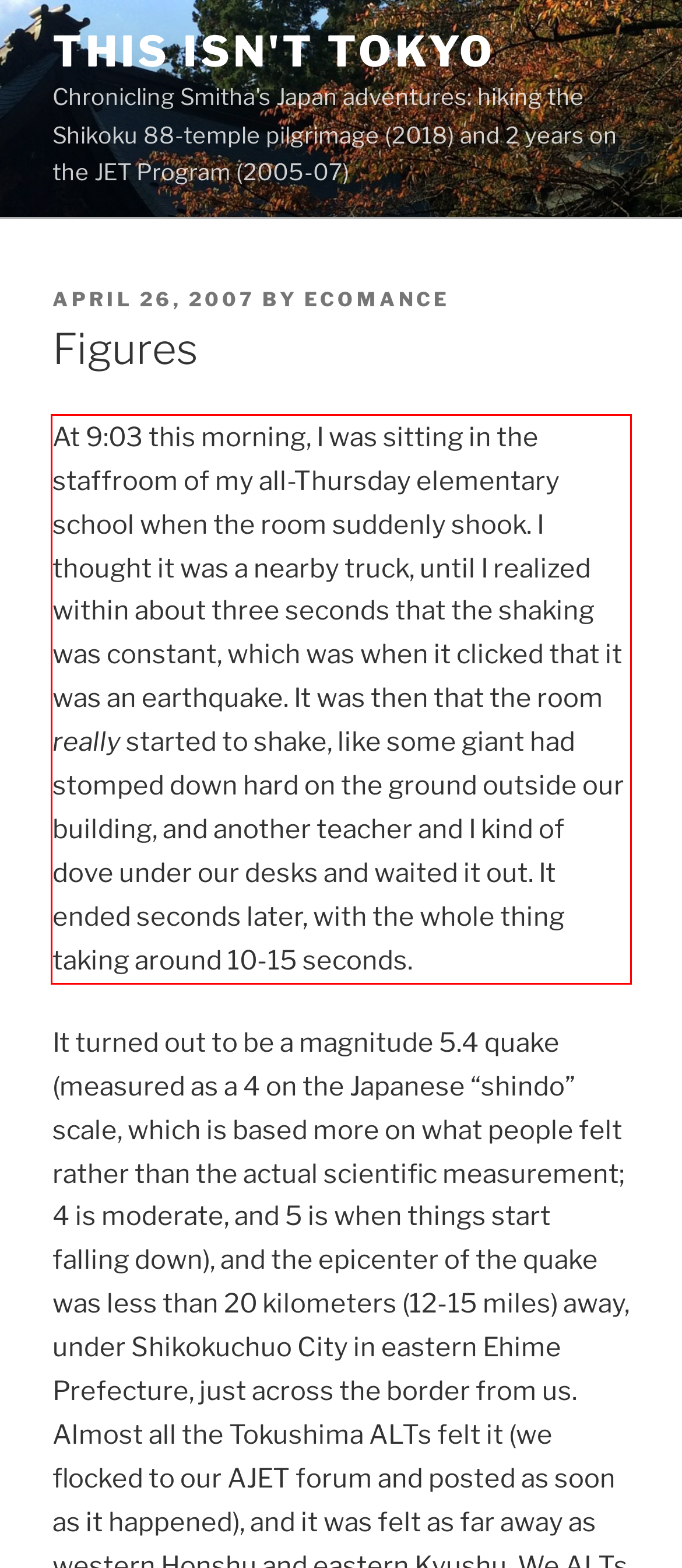You have a screenshot with a red rectangle around a UI element. Recognize and extract the text within this red bounding box using OCR.

At 9:03 this morning, I was sitting in the staffroom of my all-Thursday elementary school when the room suddenly shook. I thought it was a nearby truck, until I realized within about three seconds that the shaking was constant, which was when it clicked that it was an earthquake. It was then that the room really started to shake, like some giant had stomped down hard on the ground outside our building, and another teacher and I kind of dove under our desks and waited it out. It ended seconds later, with the whole thing taking around 10-15 seconds.